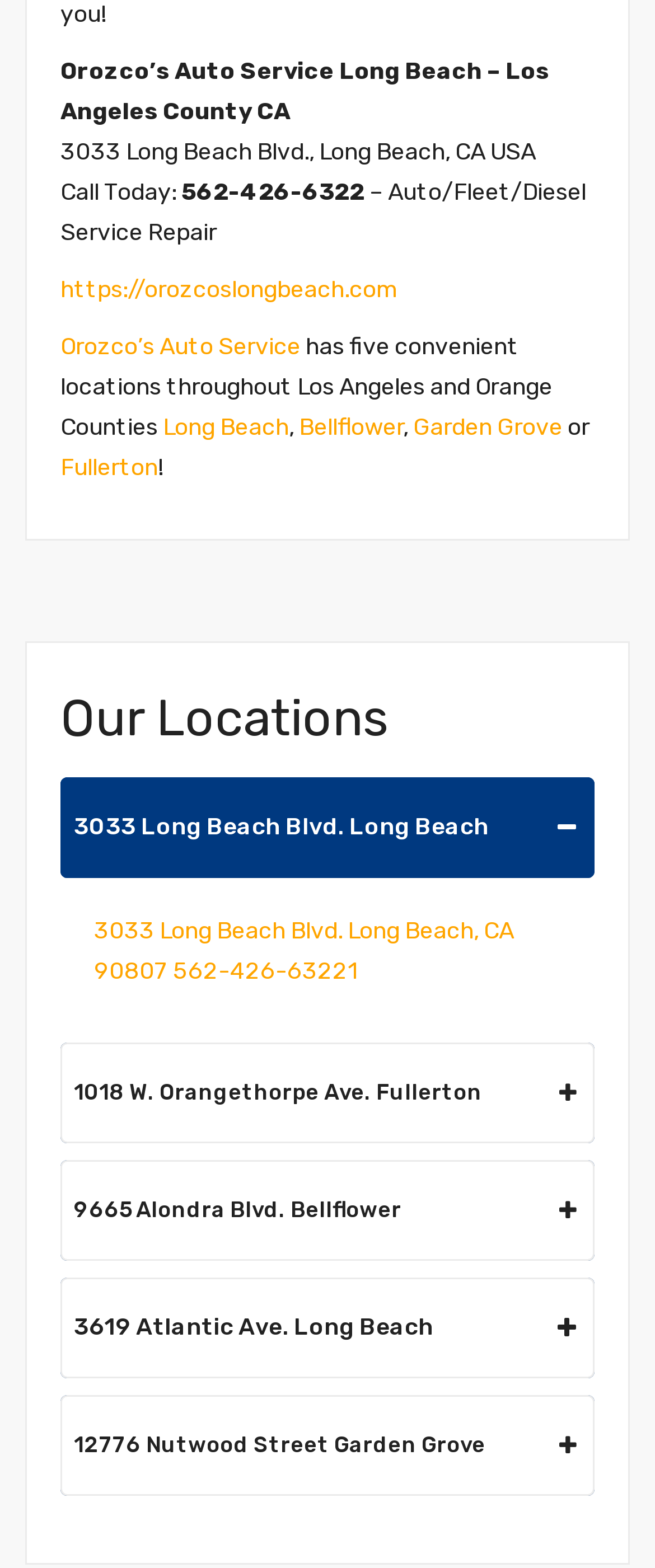Extract the bounding box coordinates of the UI element described: "Orozco’s Auto Service". Provide the coordinates in the format [left, top, right, bottom] with values ranging from 0 to 1.

[0.092, 0.212, 0.459, 0.23]